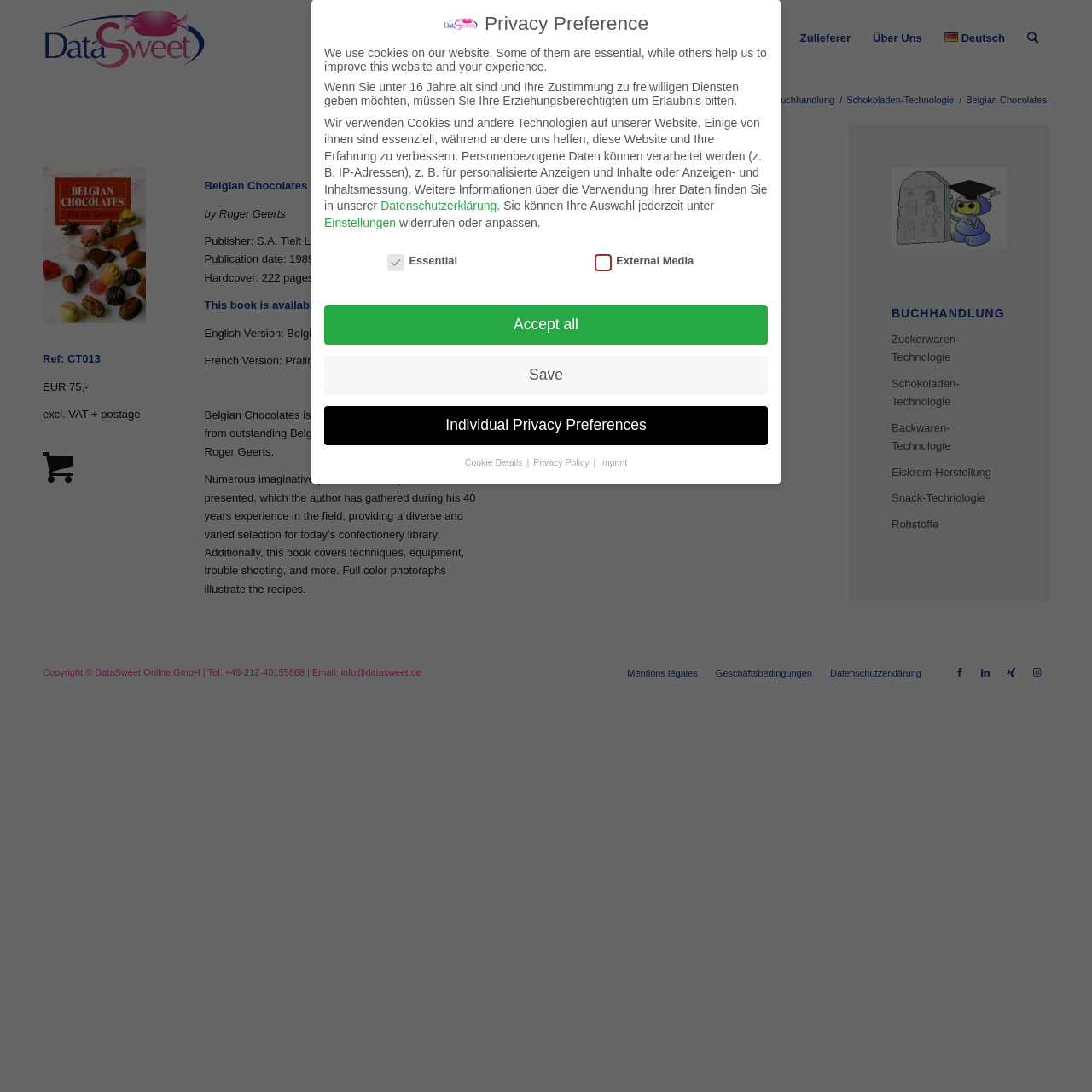Find the bounding box coordinates of the area that needs to be clicked in order to achieve the following instruction: "Click on the 'Onlineshops' link". The coordinates should be specified as four float numbers between 0 and 1, i.e., [left, top, right, bottom].

[0.648, 0.086, 0.701, 0.098]